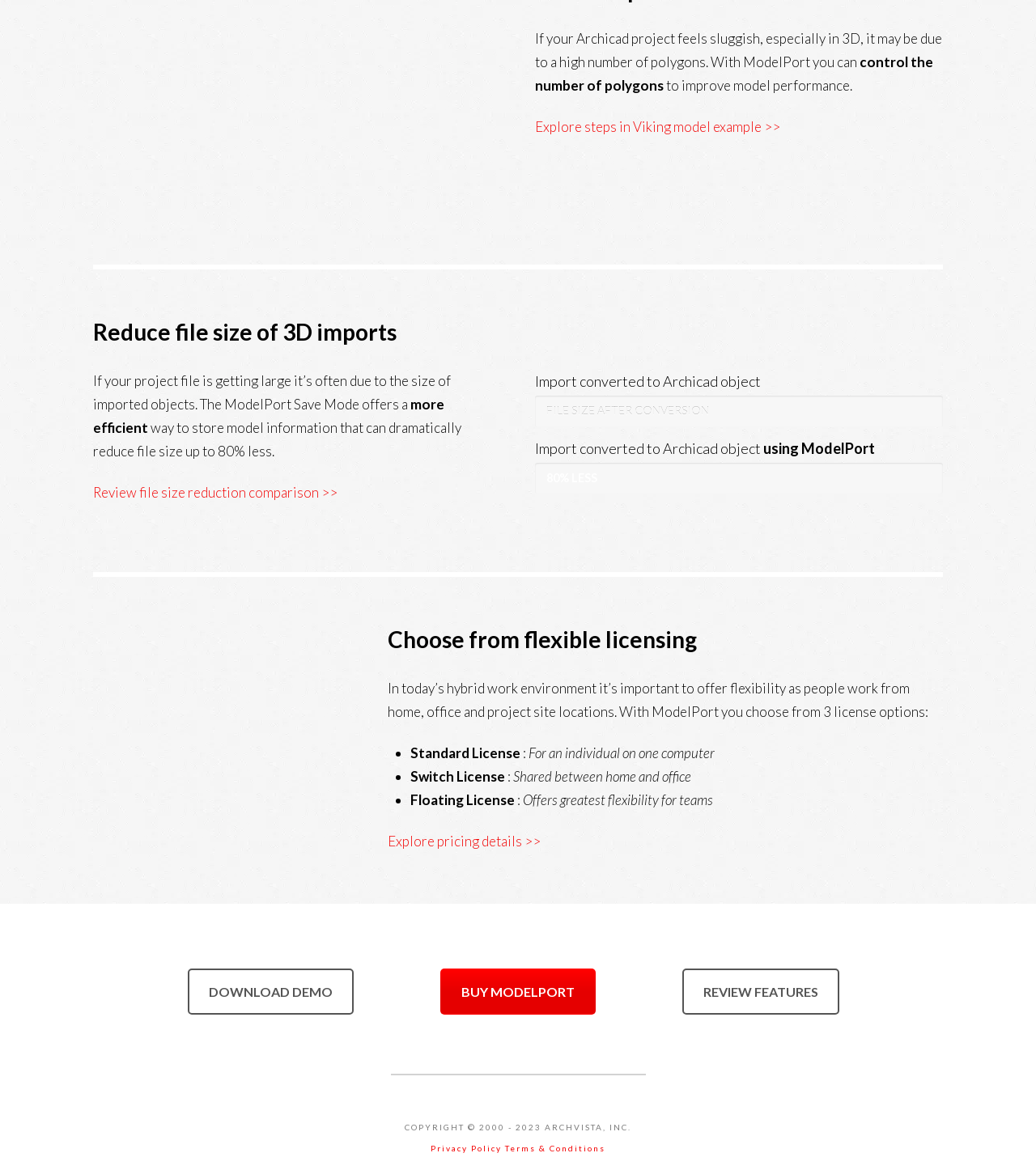Specify the bounding box coordinates (top-left x, top-left y, bottom-right x, bottom-right y) of the UI element in the screenshot that matches this description: Privacy Policy

[0.416, 0.977, 0.484, 0.986]